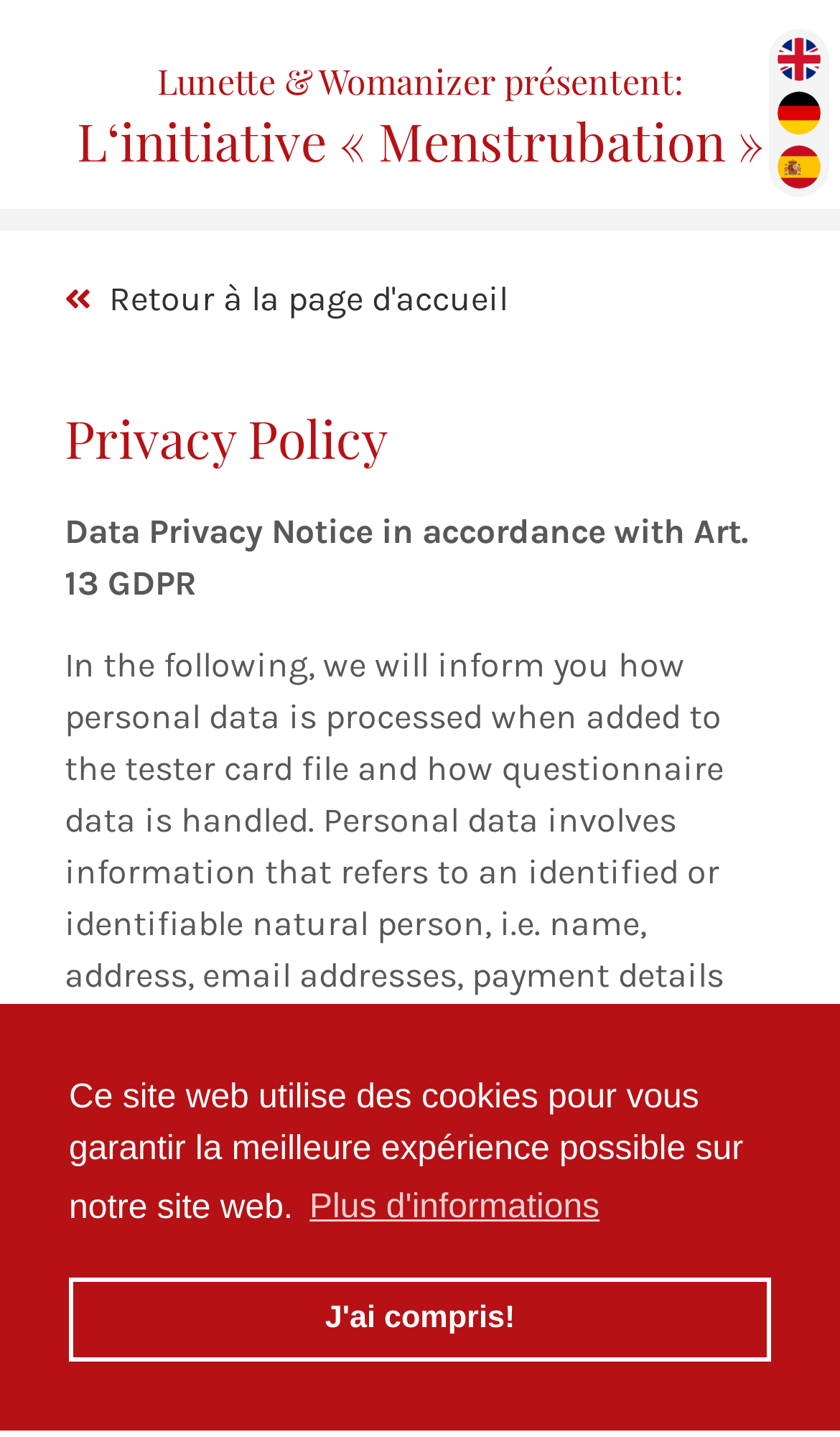Extract the bounding box coordinates of the UI element described: "Retour à la page d'accueil". Provide the coordinates in the format [left, top, right, bottom] with values ranging from 0 to 1.

[0.077, 0.19, 0.604, 0.226]